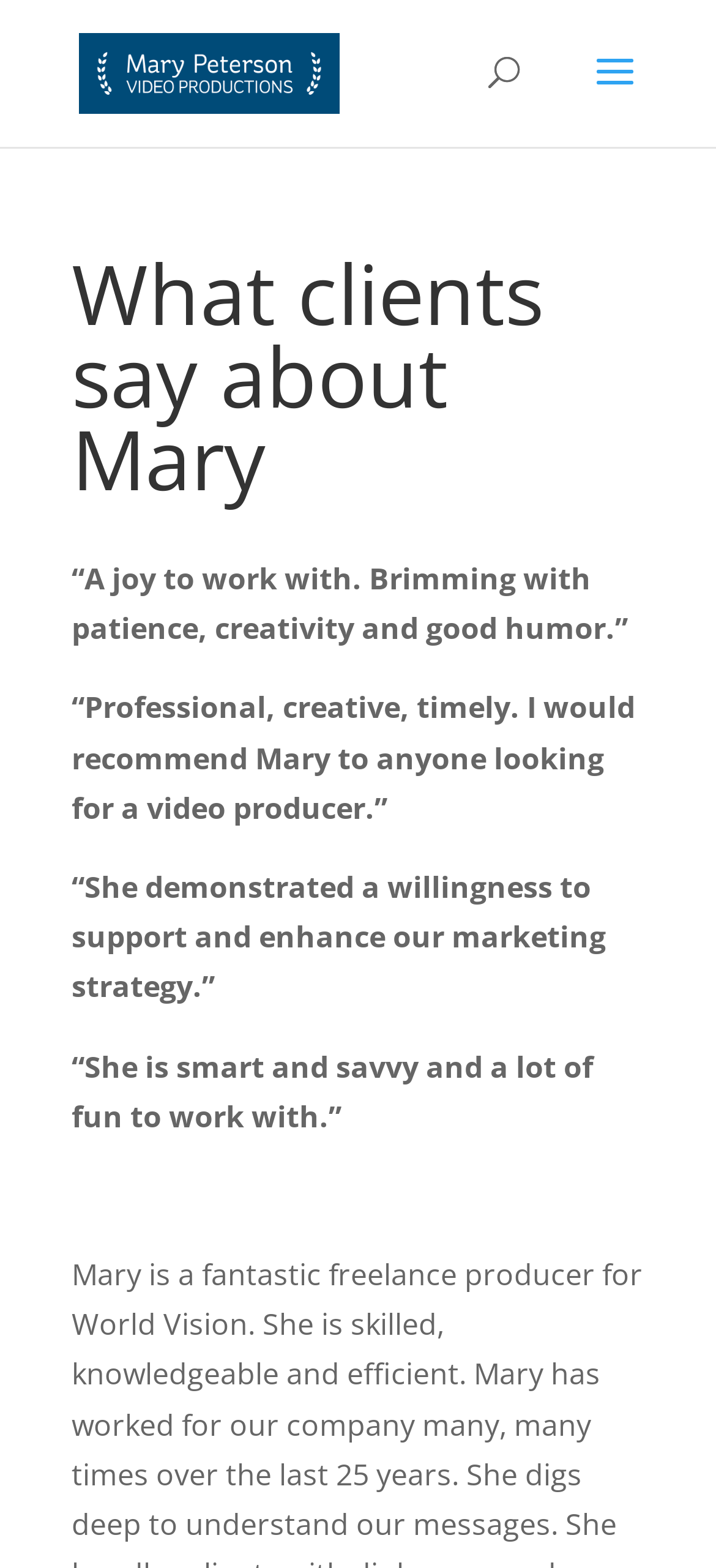Determine the title of the webpage and give its text content.

What clients say about Mary